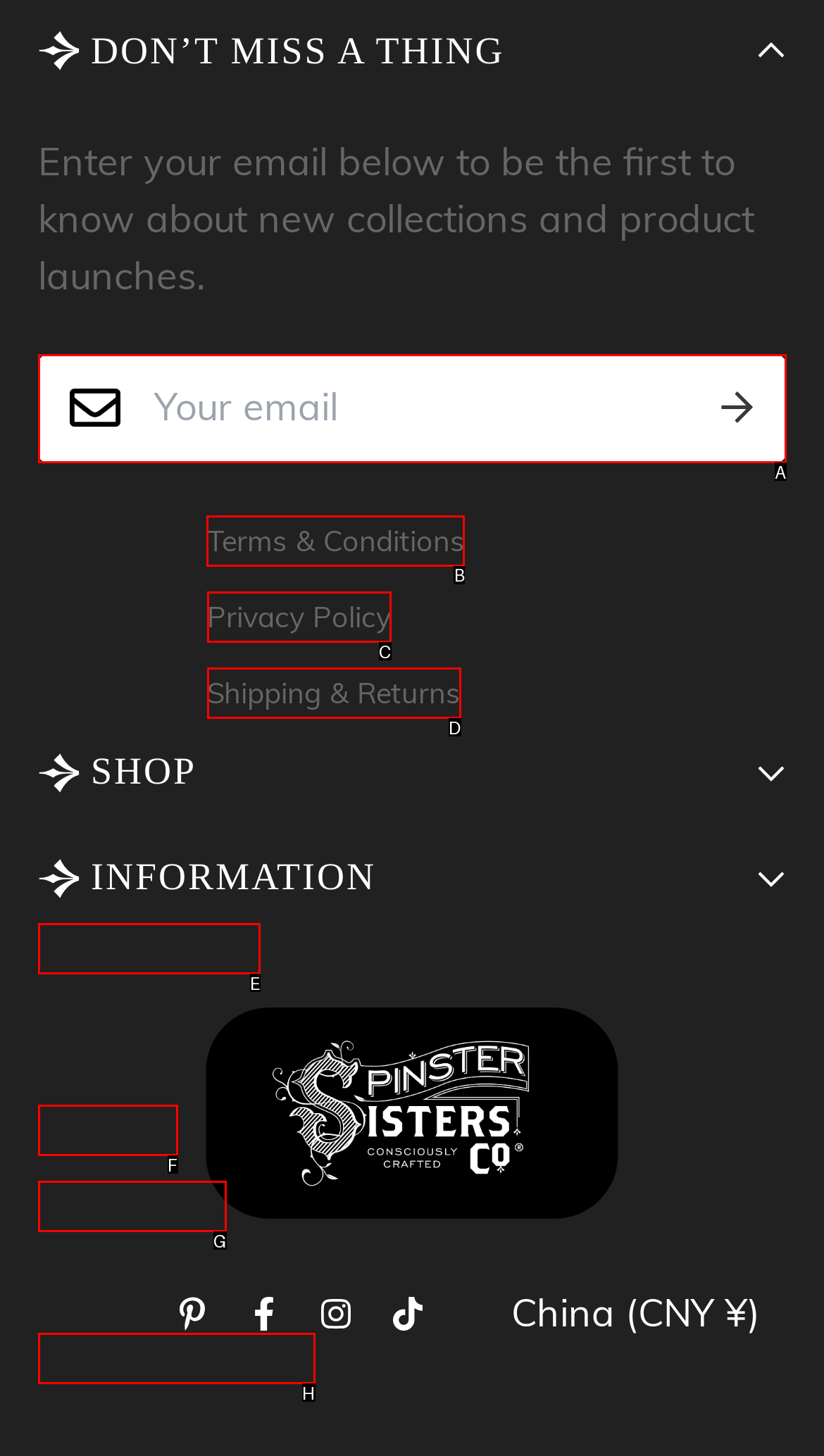Please indicate which HTML element should be clicked to fulfill the following task: Click on the 'Terms & Conditions' link. Provide the letter of the selected option.

B